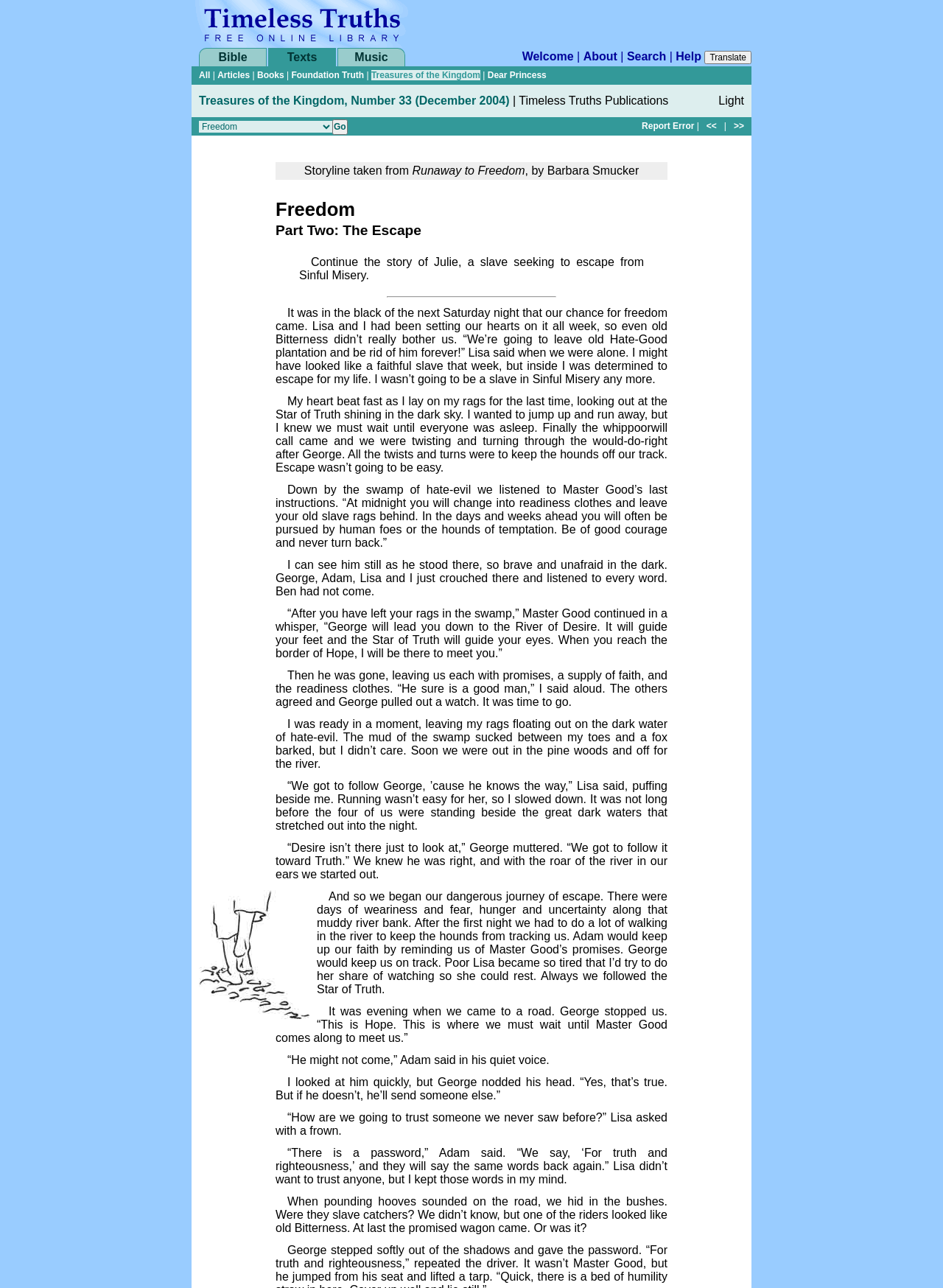Could you specify the bounding box coordinates for the clickable section to complete the following instruction: "Report an error"?

[0.681, 0.094, 0.736, 0.102]